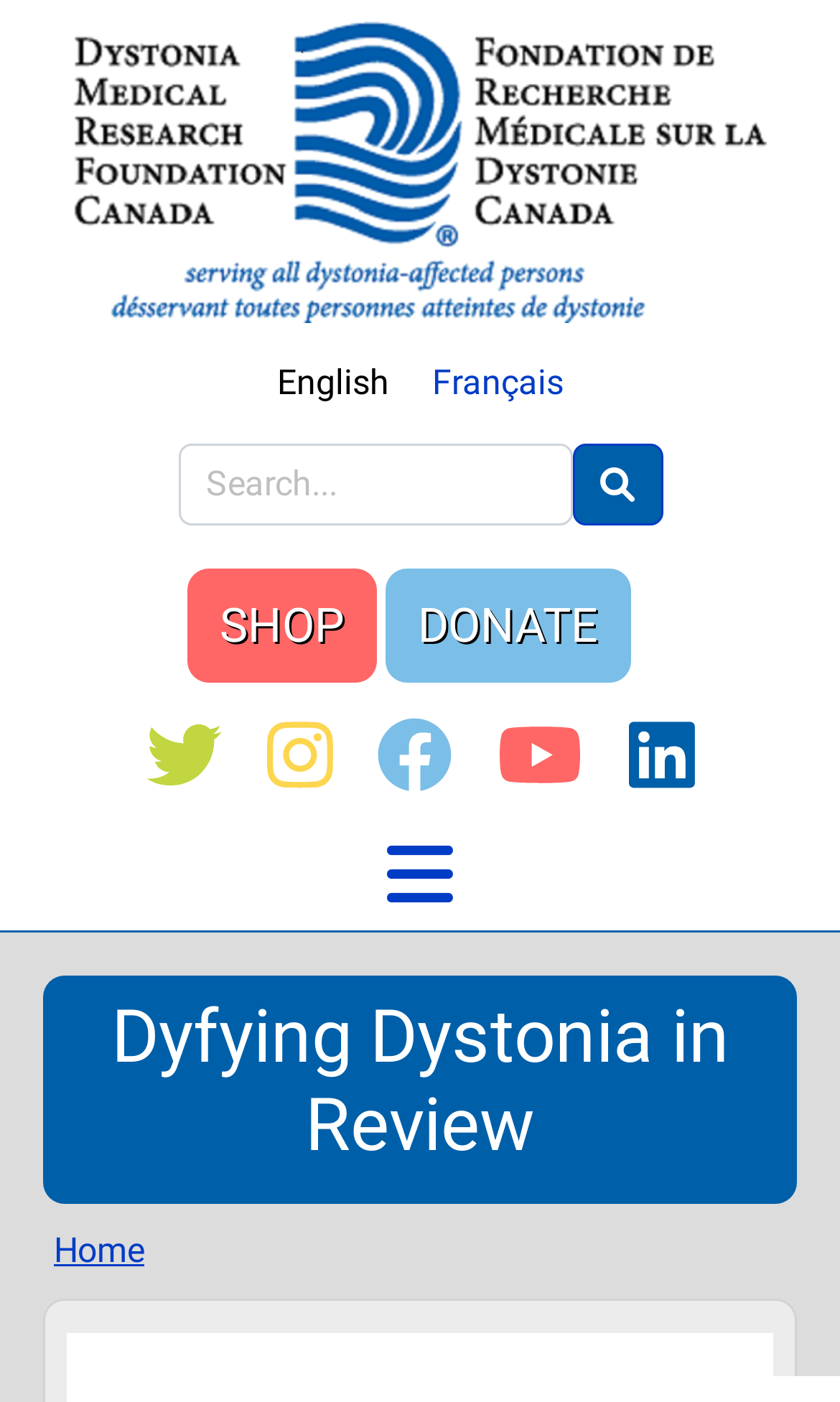Determine the bounding box coordinates for the element that should be clicked to follow this instruction: "Visit About the Firm page". The coordinates should be given as four float numbers between 0 and 1, in the format [left, top, right, bottom].

None